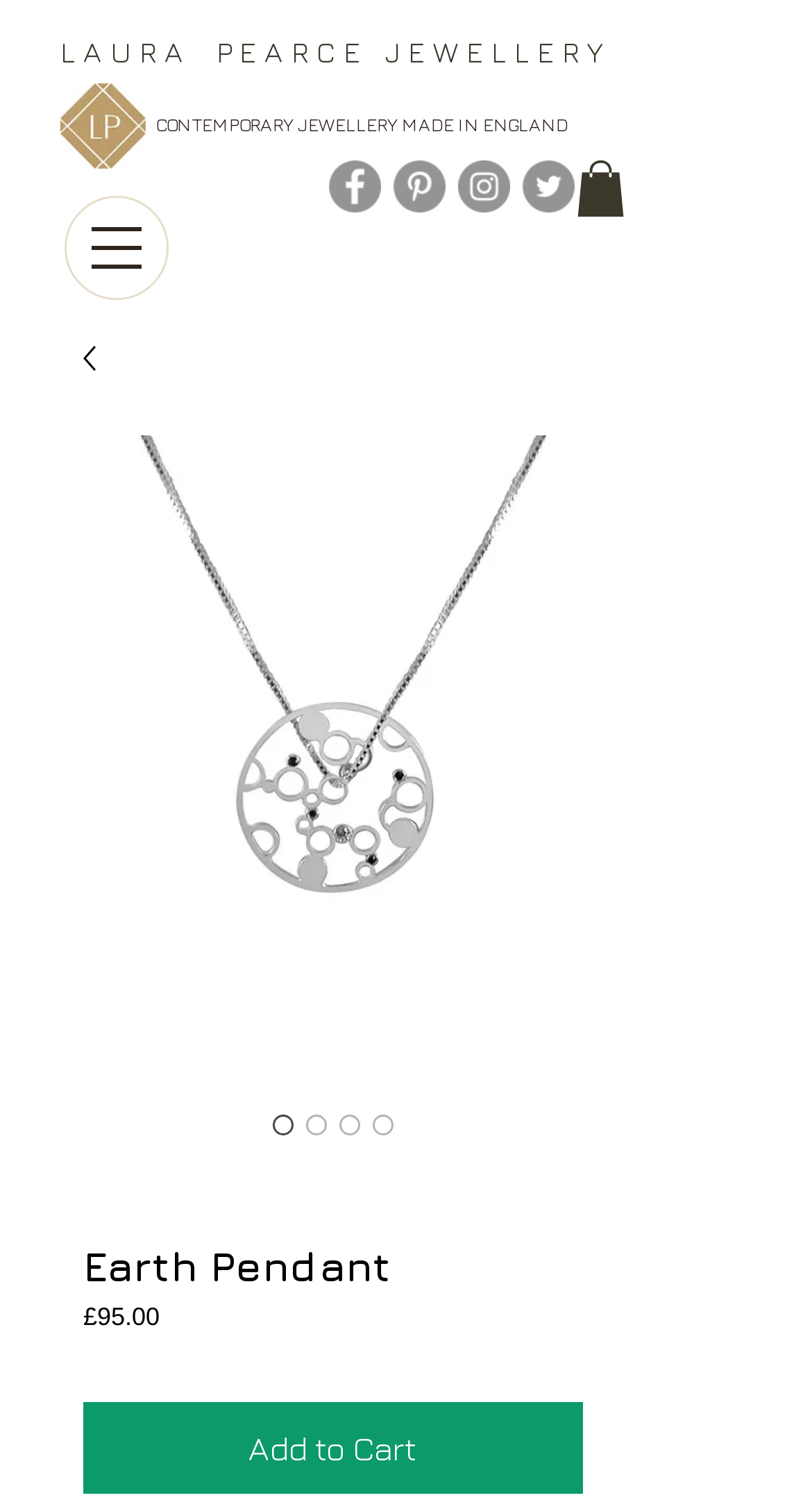Generate a thorough caption detailing the webpage content.

The webpage appears to be an e-commerce page for a jewelry store, specifically showcasing an "Earth Pendant" product. At the top of the page, there is a heading with the store's name, "L A U R A P E A R C E J E W E L L E R Y", accompanied by a logo image on the left. Below the heading, there is a subheading that reads "CONTEMPORARY JEWELLERY MADE IN ENGLAND".

On the top-right side of the page, there is a social bar with links to the store's social media profiles, including Facebook, Pinterest, Instagram, and Twitter, each represented by an icon image. Next to the social bar, there is an empty link with an image.

The main content of the page is focused on the Earth Pendant product. There is a large image of the pendant, which is described as having cut-out details and being set with white, black, and green stones. Below the image, there is a heading with the product name, "Earth Pendant", and a radio button group with multiple options, although only one is selected by default.

To the right of the radio button group, there is a price section with a static text displaying the price, "£95.00", and a label that reads "Price". Below the price section, there is an "Add to Cart" button.

On the top-left side of the page, there is a navigation menu button that, when opened, displays a dialog with a link and an image.